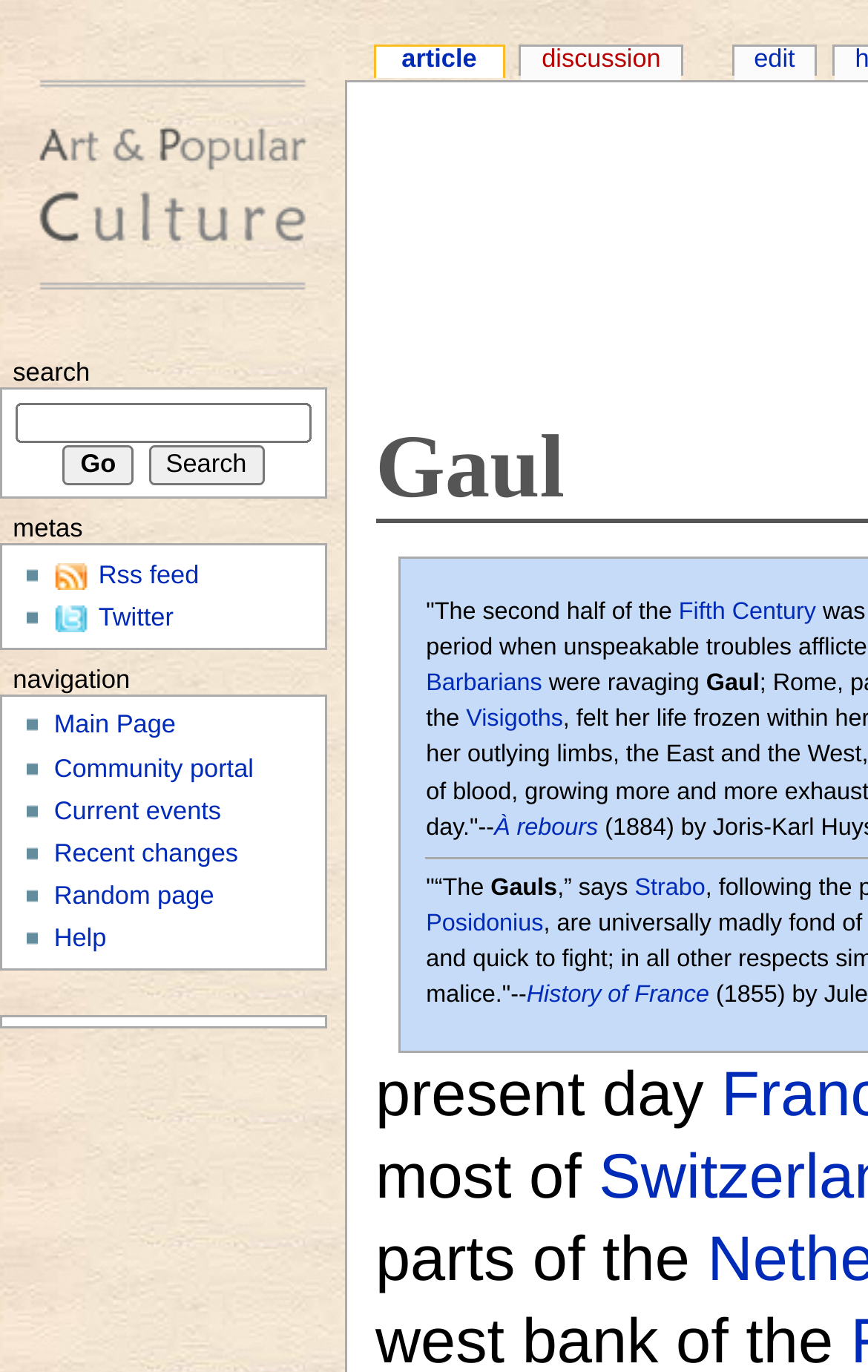Please predict the bounding box coordinates of the element's region where a click is necessary to complete the following instruction: "Visit the community portal". The coordinates should be represented by four float numbers between 0 and 1, i.e., [left, top, right, bottom].

[0.062, 0.548, 0.375, 0.576]